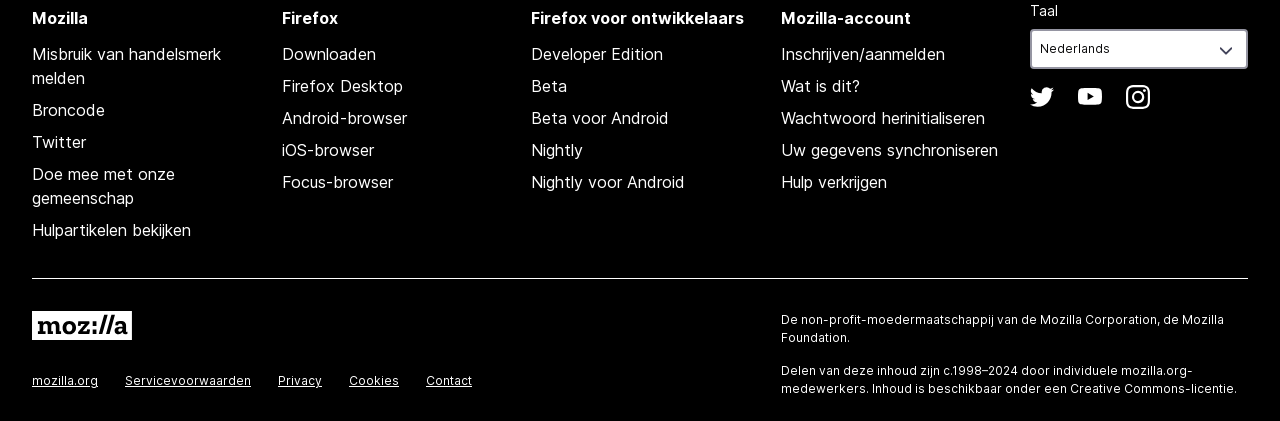Provide your answer in a single word or phrase: 
How many social media links are present?

4